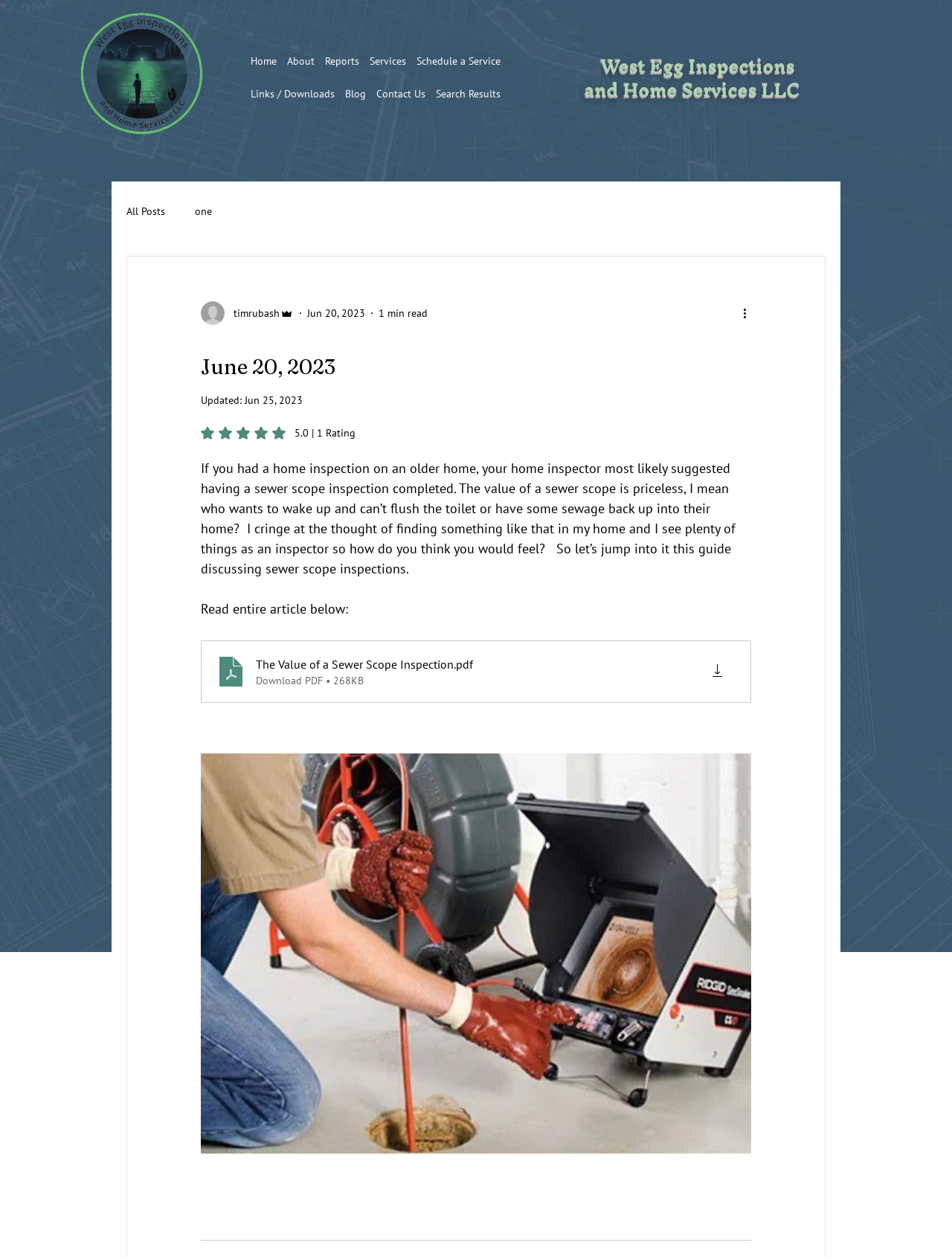Pinpoint the bounding box coordinates of the element you need to click to execute the following instruction: "Click the 'Download PDF' button". The bounding box should be represented by four float numbers between 0 and 1, in the format [left, top, right, bottom].

[0.212, 0.51, 0.788, 0.559]